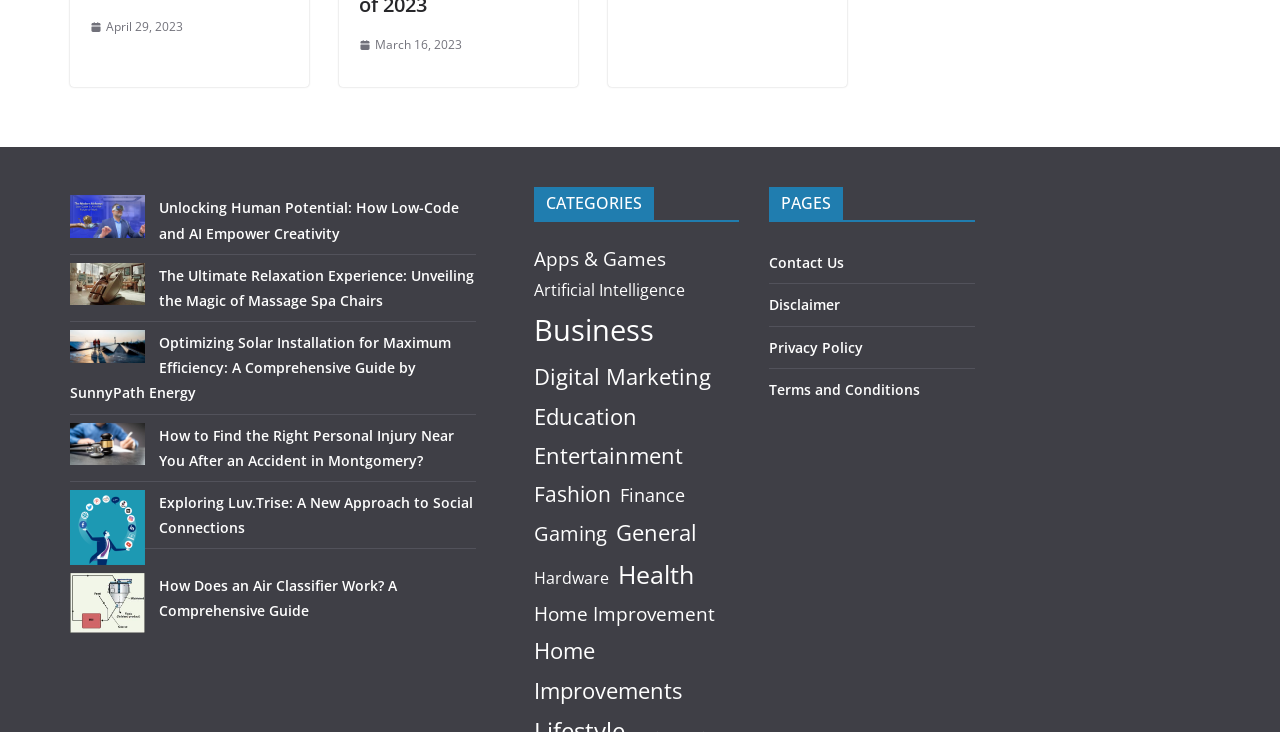Please answer the following question using a single word or phrase: 
What is the date of the first link?

April 29, 2023